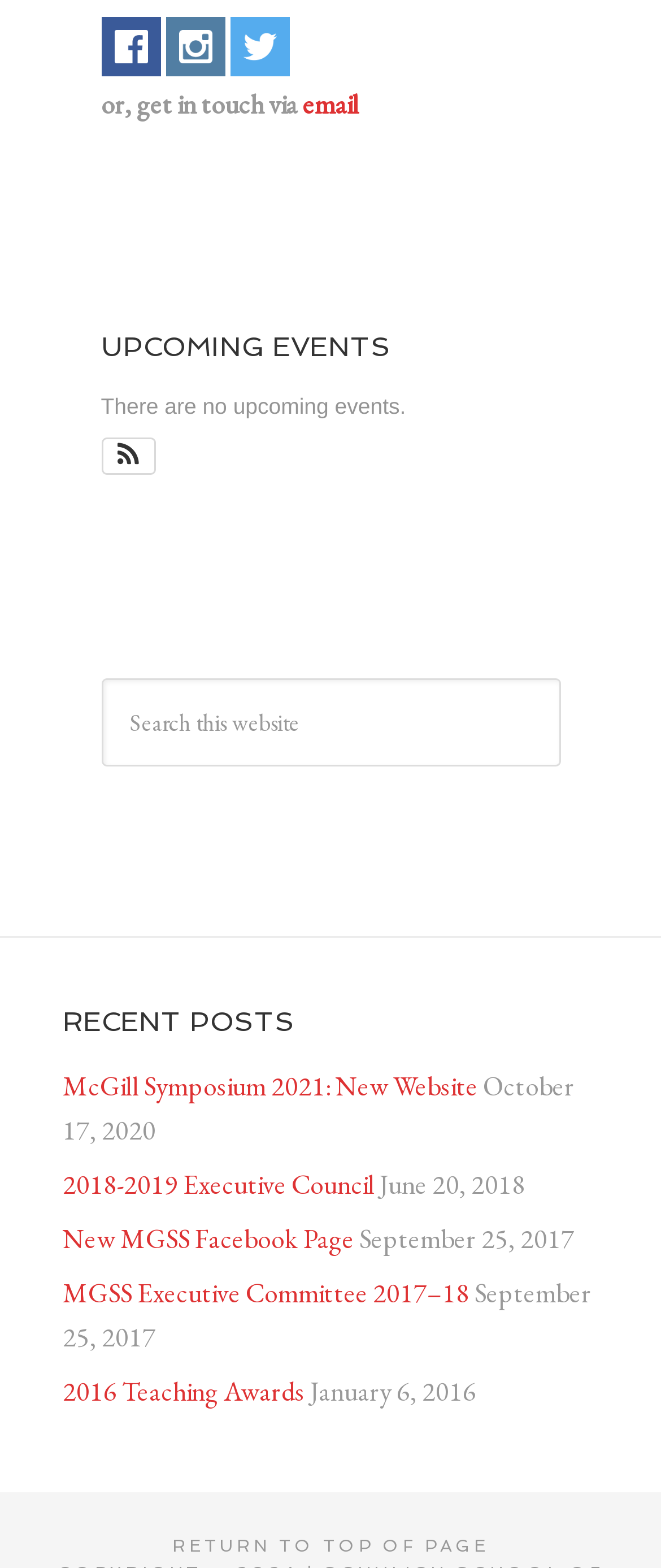Determine the bounding box of the UI component based on this description: "New MGSS Facebook Page". The bounding box coordinates should be four float values between 0 and 1, i.e., [left, top, right, bottom].

[0.095, 0.779, 0.536, 0.801]